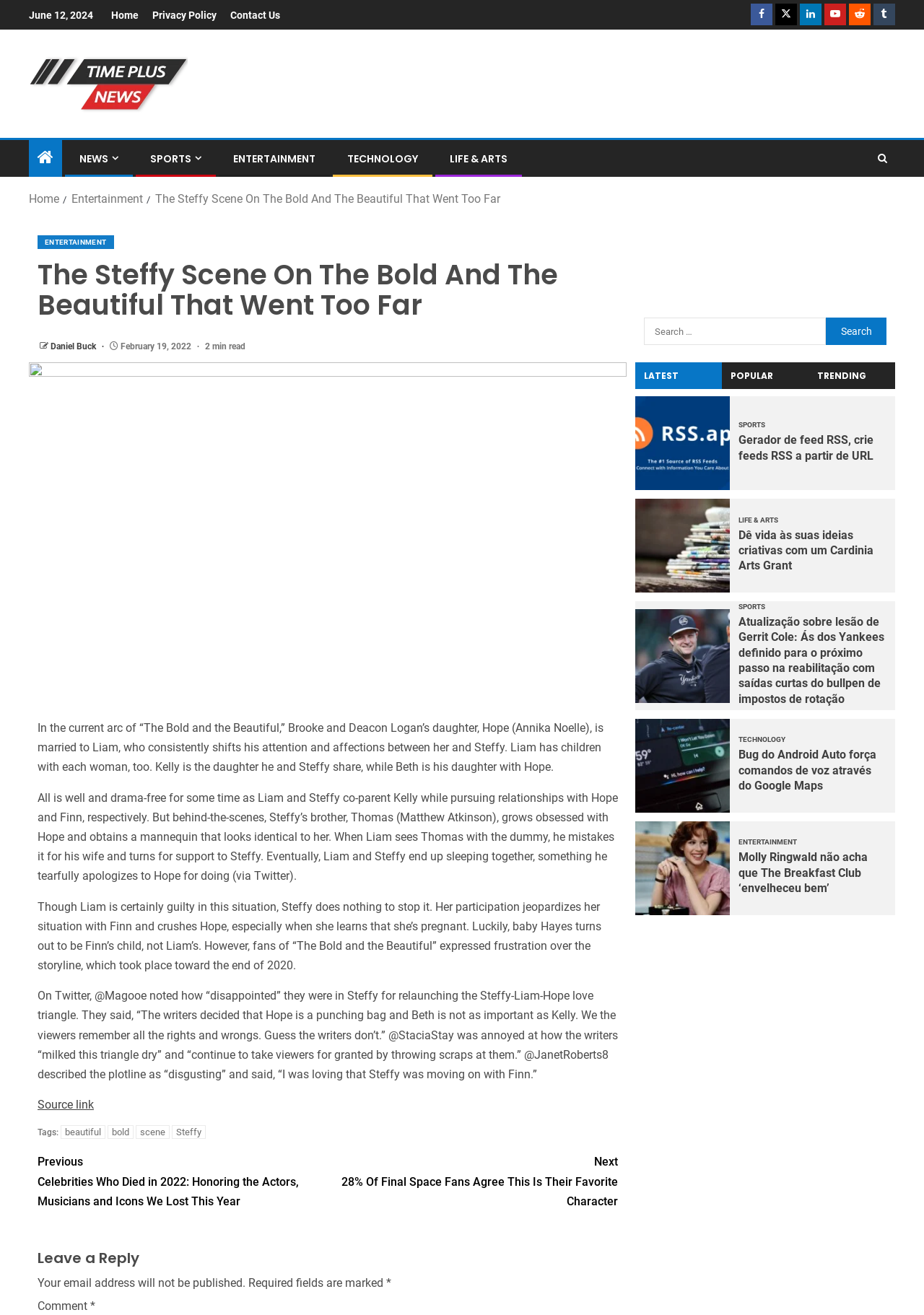What is the category of the article?
Please respond to the question with a detailed and informative answer.

I found the category of the article by looking at the link element with the content 'ENTERTAINMENT' which is located at the top of the article section.